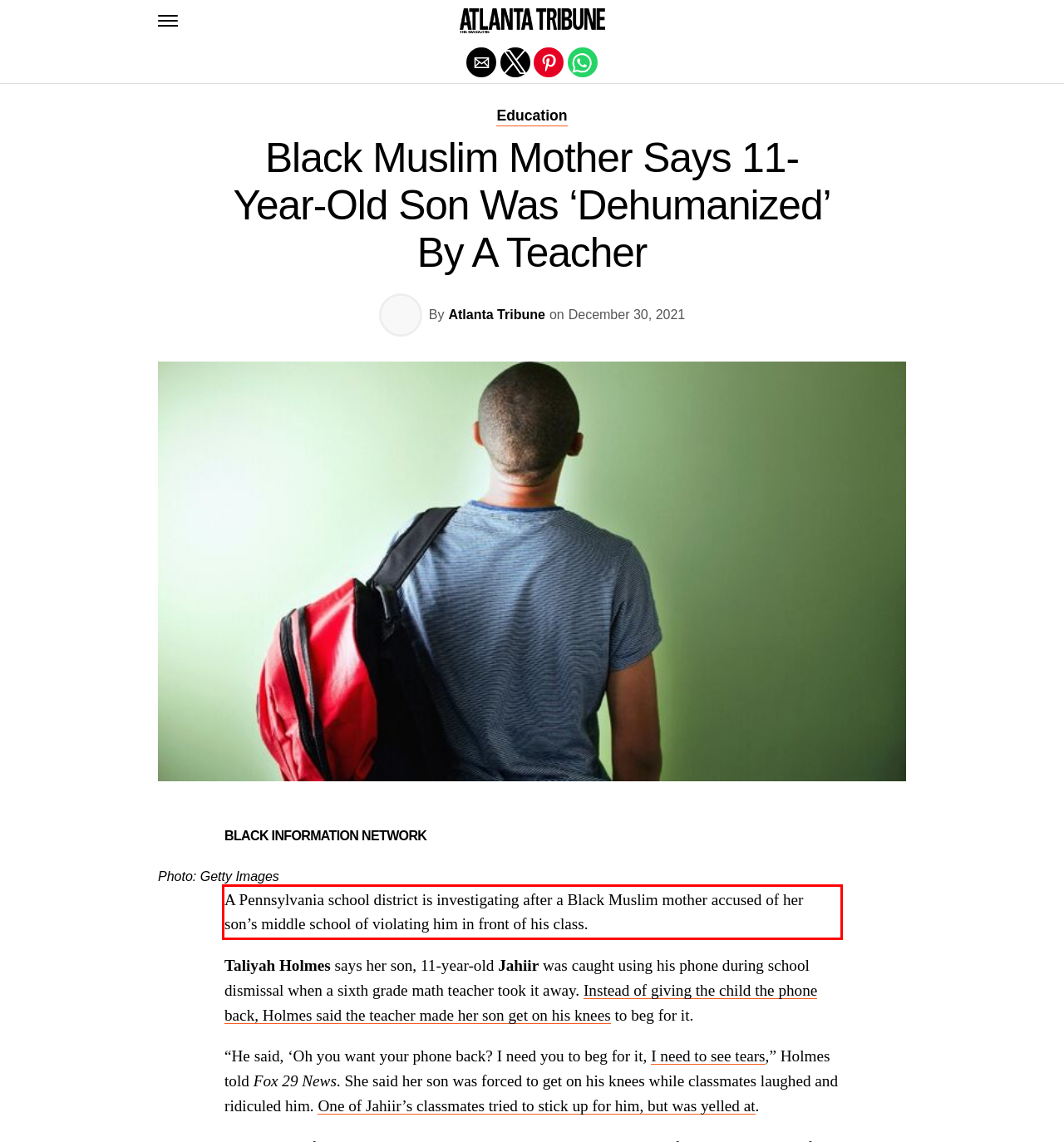Please identify the text within the red rectangular bounding box in the provided webpage screenshot.

A Pennsylvania school district is investigating after a Black Muslim mother accused of her son’s middle school of violating him in front of his class.